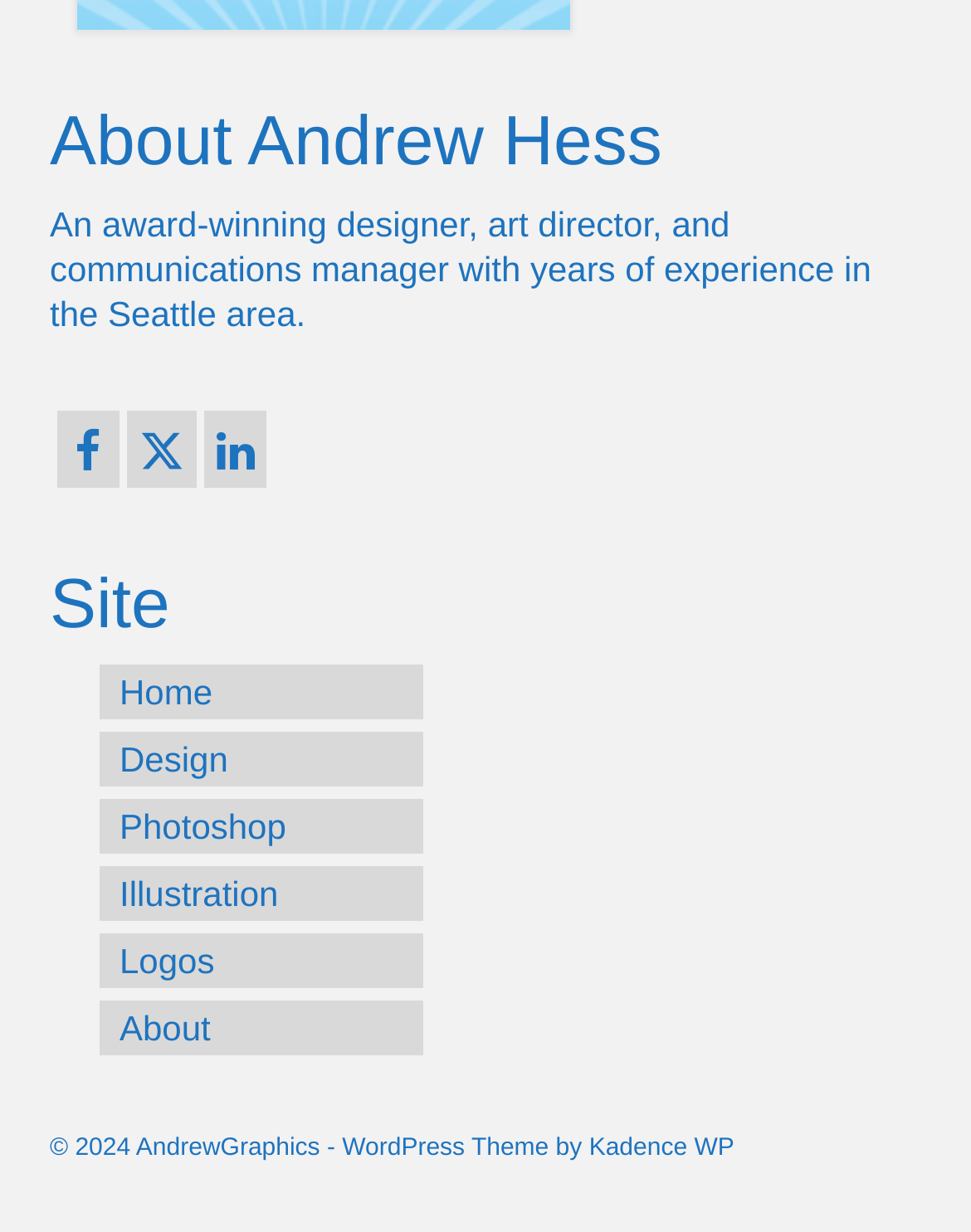Determine the bounding box for the UI element that matches this description: "Kadence WP".

[0.607, 0.922, 0.756, 0.944]